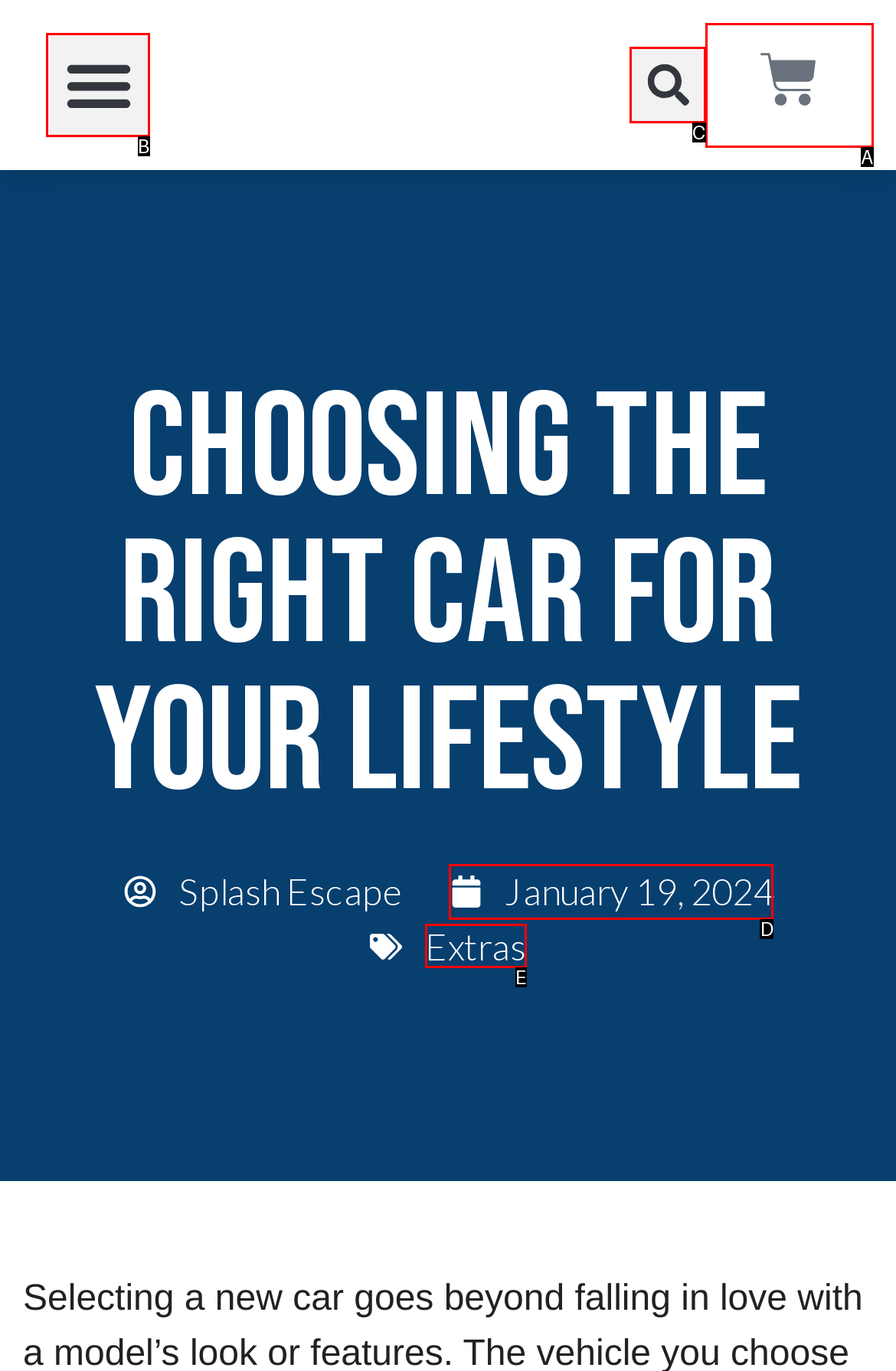Determine which option matches the element description: $0.00 0 Cart
Reply with the letter of the appropriate option from the options provided.

A